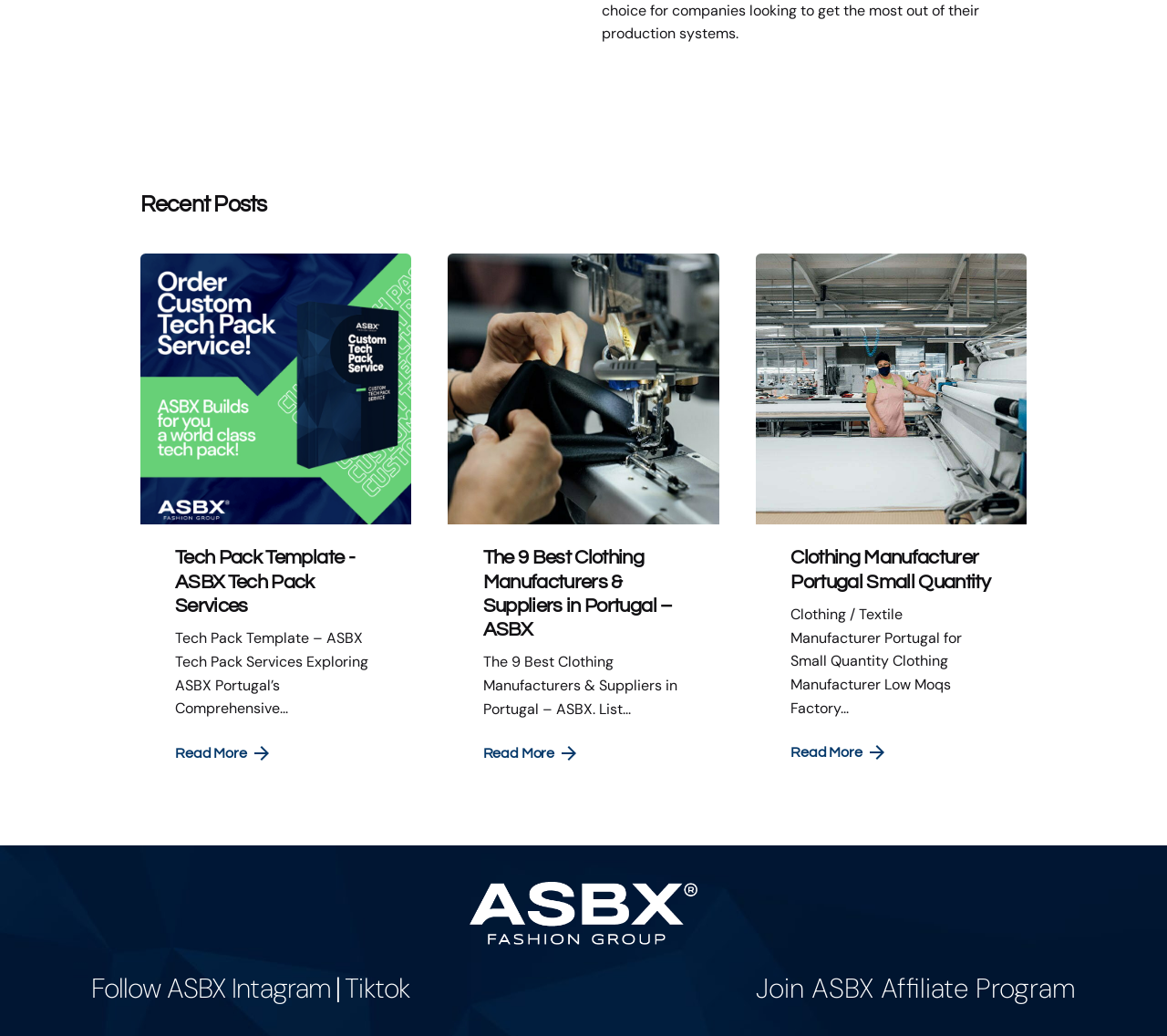Please find the bounding box coordinates for the clickable element needed to perform this instruction: "Join ASBX Affiliate Program".

[0.648, 0.937, 0.922, 0.971]